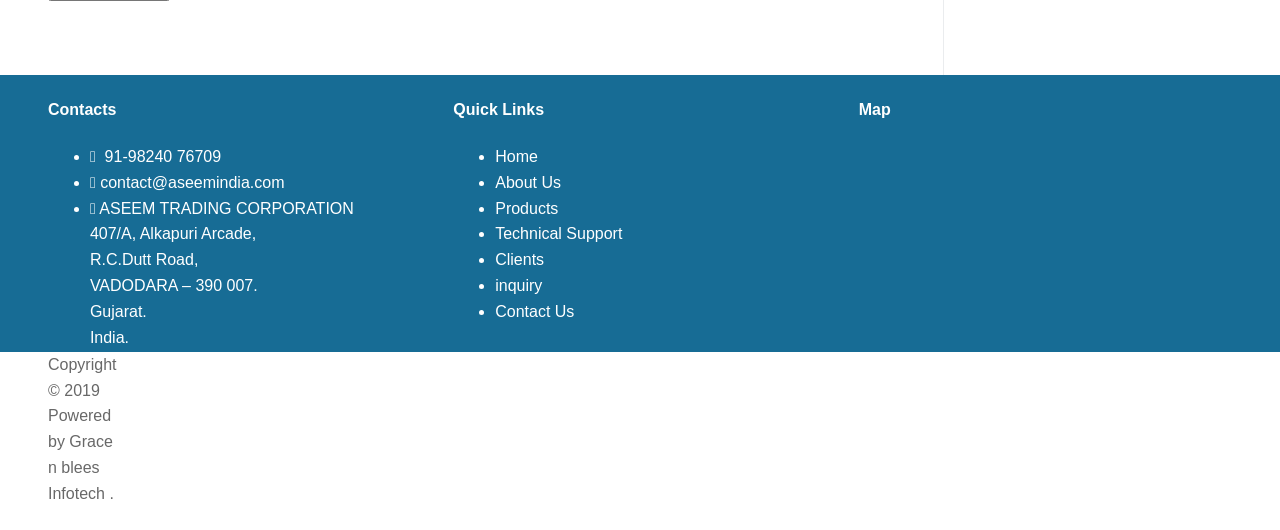Determine the bounding box coordinates for the UI element described. Format the coordinates as (top-left x, top-left y, bottom-right x, bottom-right y) and ensure all values are between 0 and 1. Element description: Contact Us

[0.387, 0.572, 0.449, 0.604]